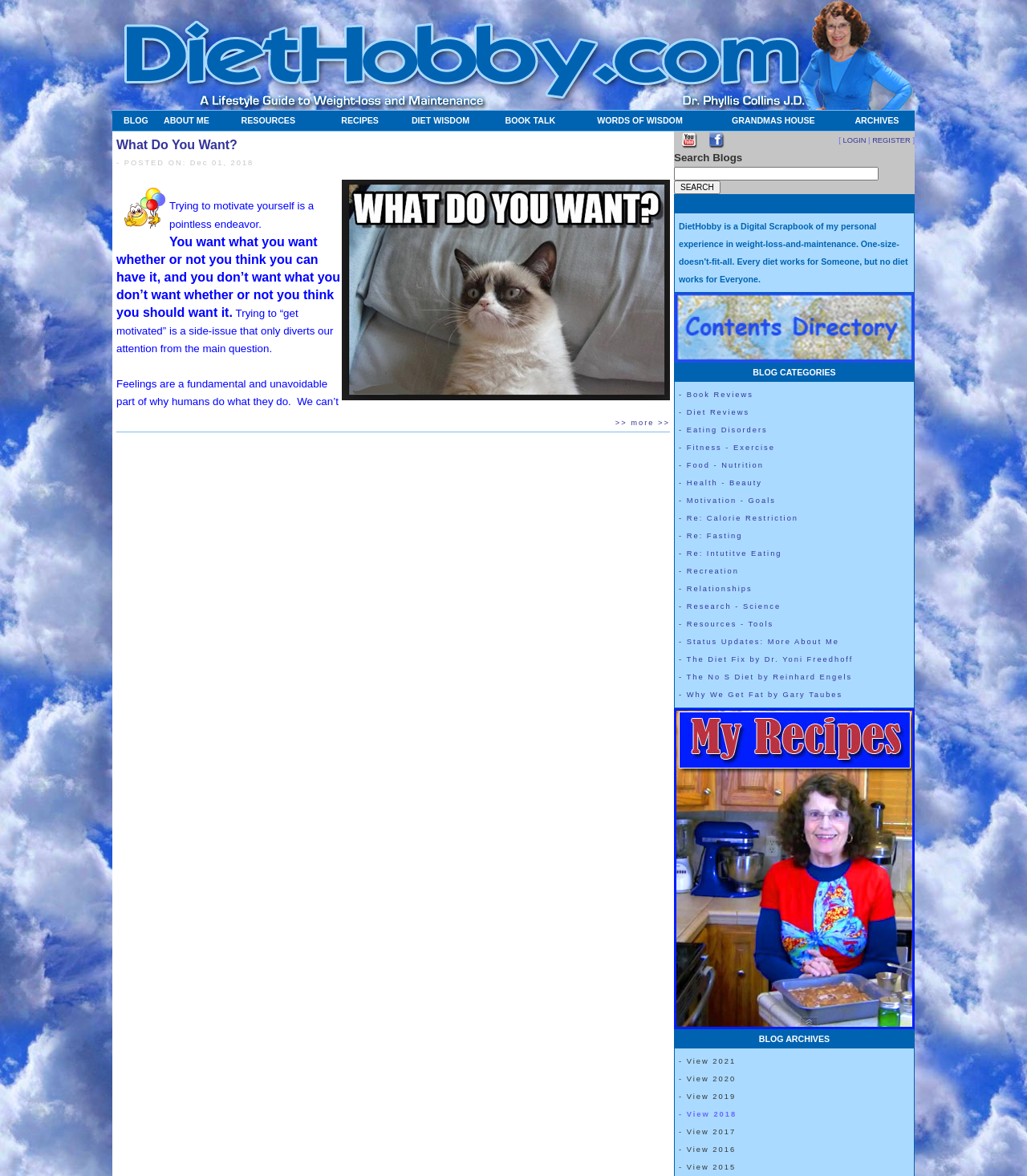What is the author's approach to dieting?
Please give a detailed and elaborate answer to the question.

The author's approach to dieting is based on their personal experience, as stated in the webpage content. The author believes that every diet works for someone, but no diet works for everyone, and they share their own experience in weight-loss and maintenance.